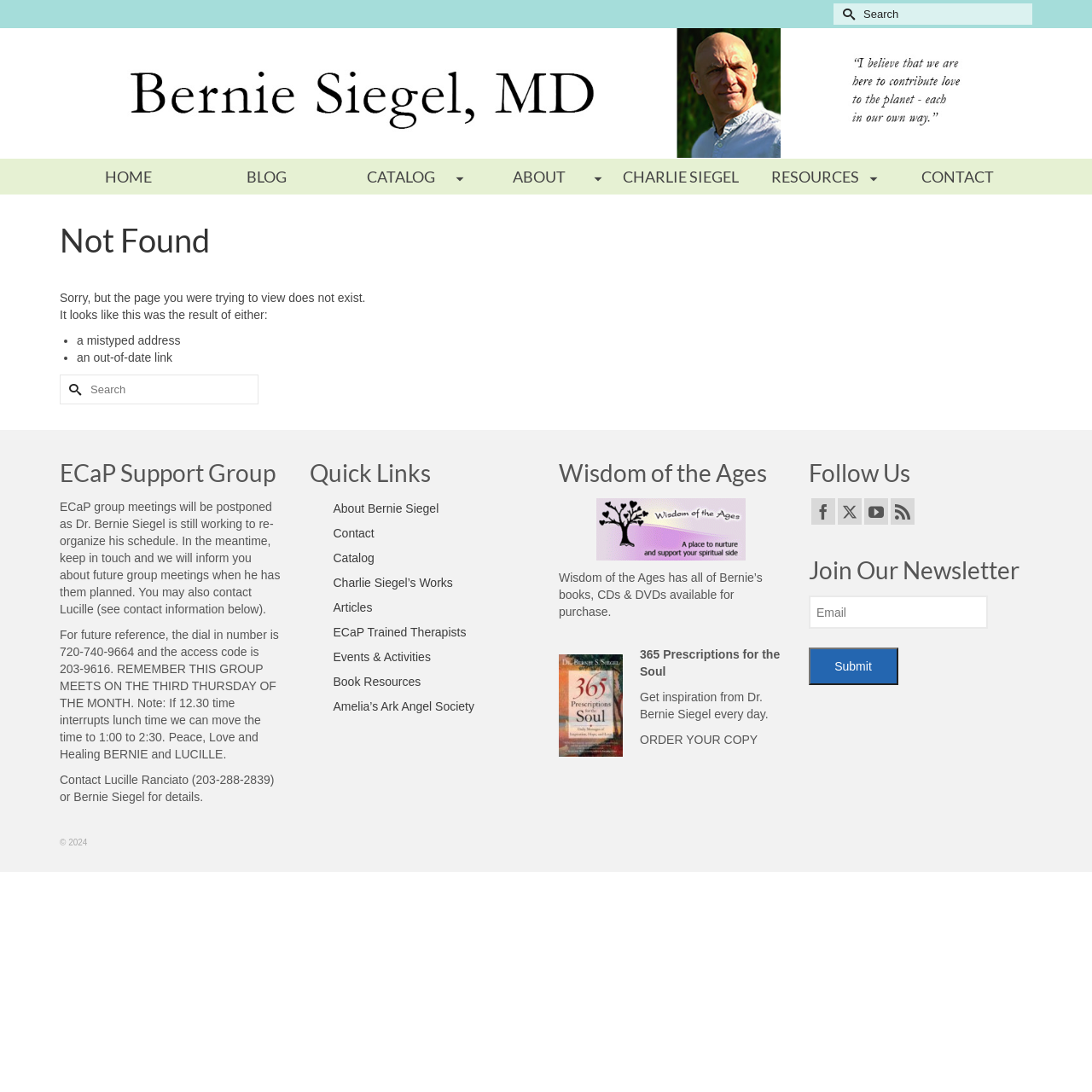Determine the bounding box coordinates of the UI element described below. Use the format (top-left x, top-left y, bottom-right x, bottom-right y) with floating point numbers between 0 and 1: Submit

[0.74, 0.593, 0.822, 0.627]